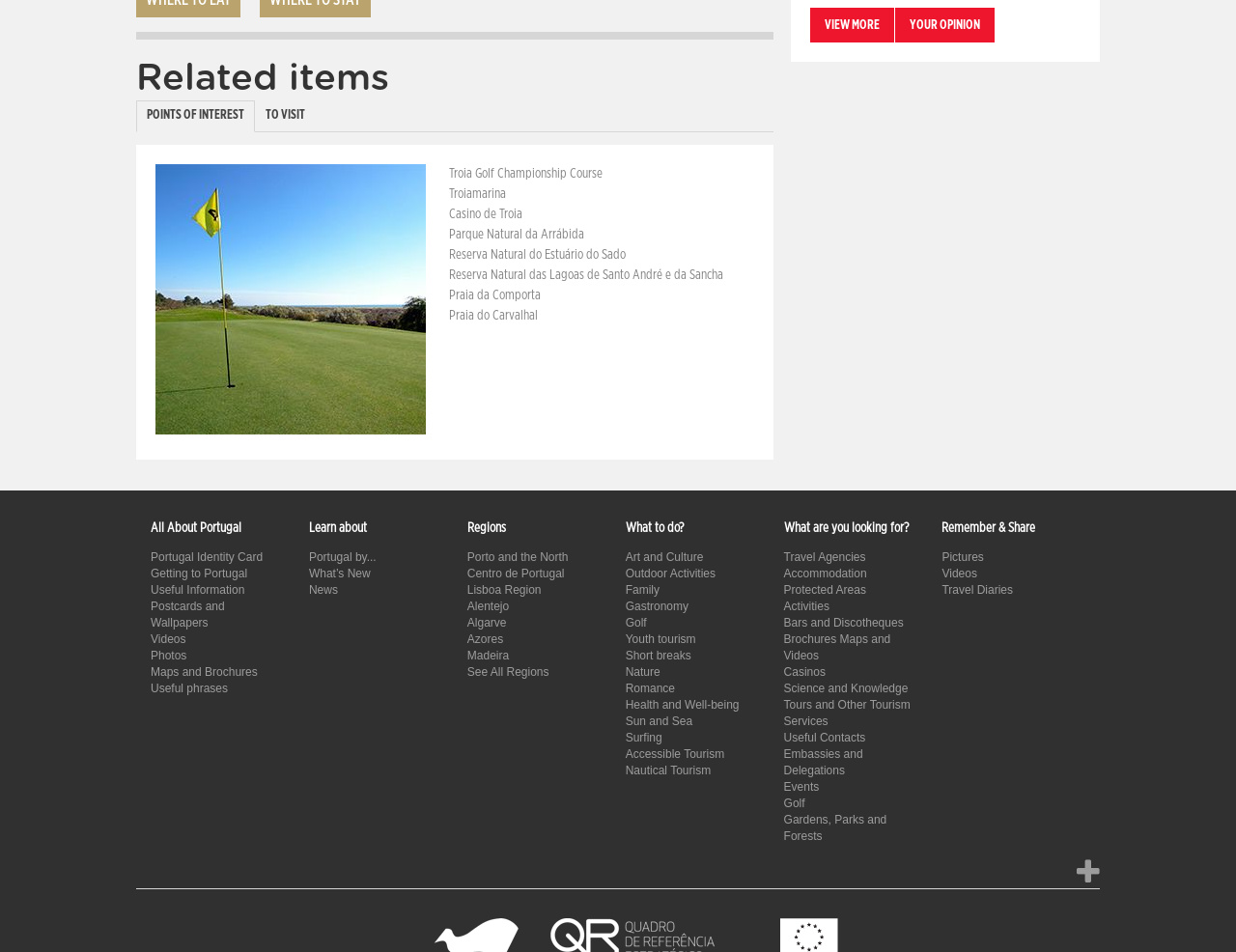Extract the bounding box for the UI element that matches this description: "Events".

[0.634, 0.82, 0.663, 0.834]